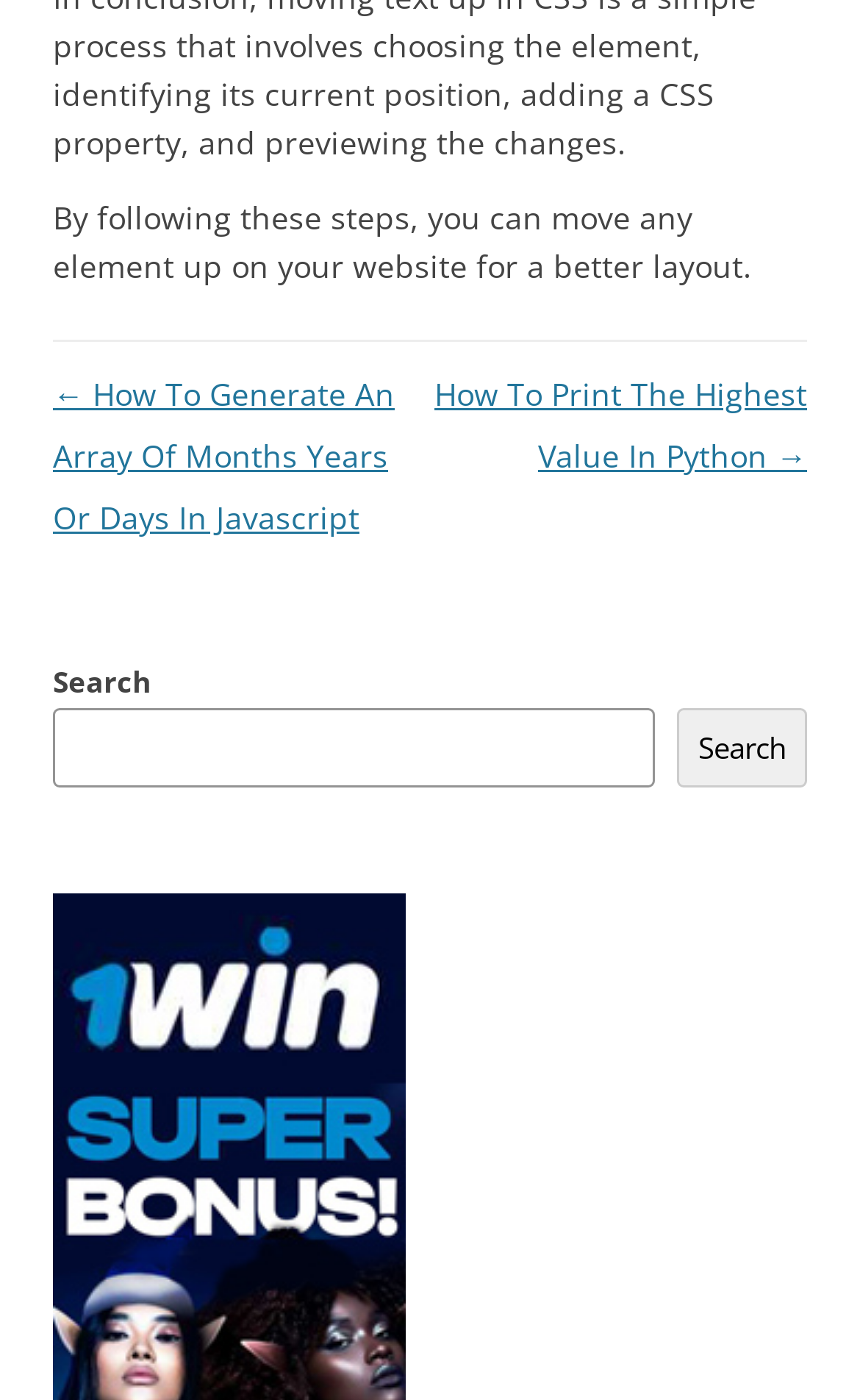Give a short answer to this question using one word or a phrase:
What is the function of the search box?

Search website content